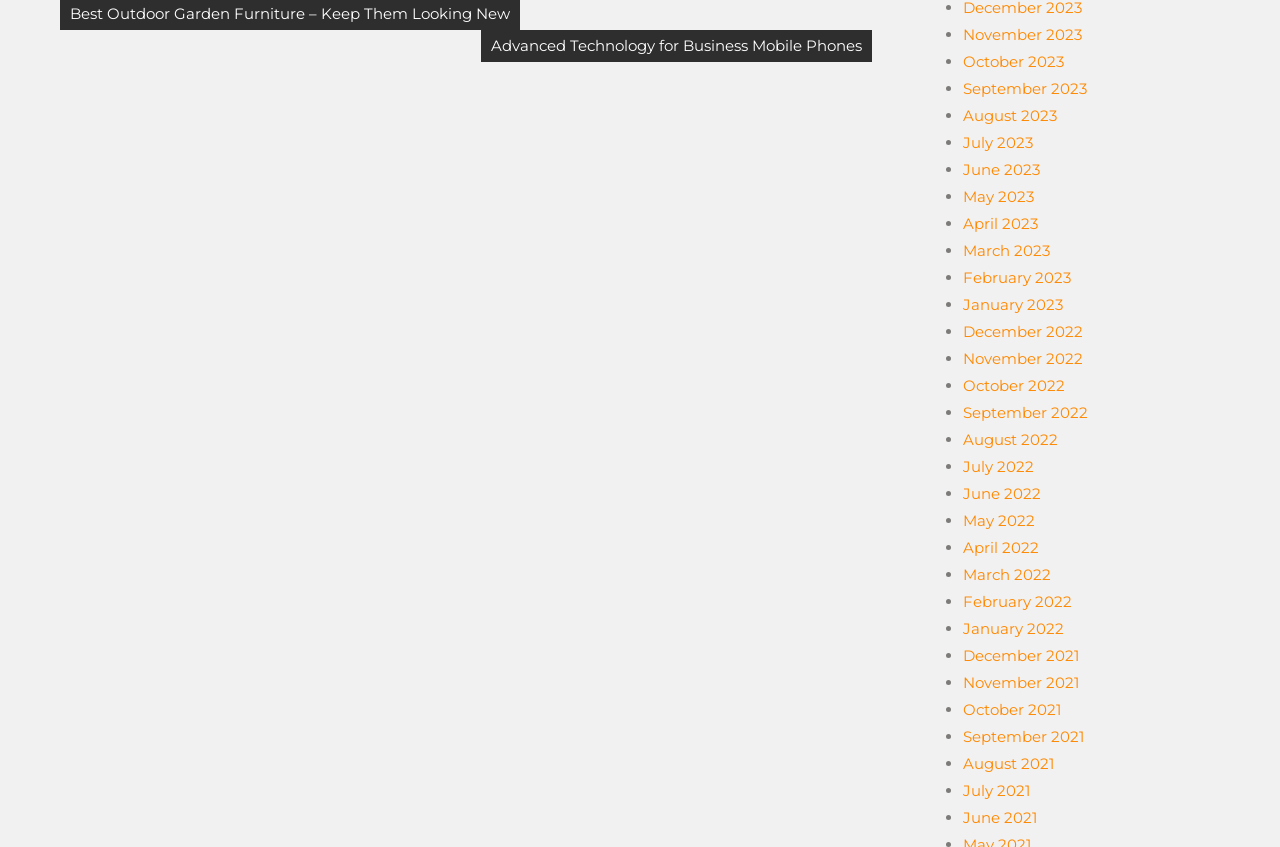Examine the image and give a thorough answer to the following question:
How are the news articles organized?

The news articles are organized in a chronological order, with the most recent articles at the top and the oldest articles at the bottom. This is evident from the list of links, which shows the dates in a sequential order.